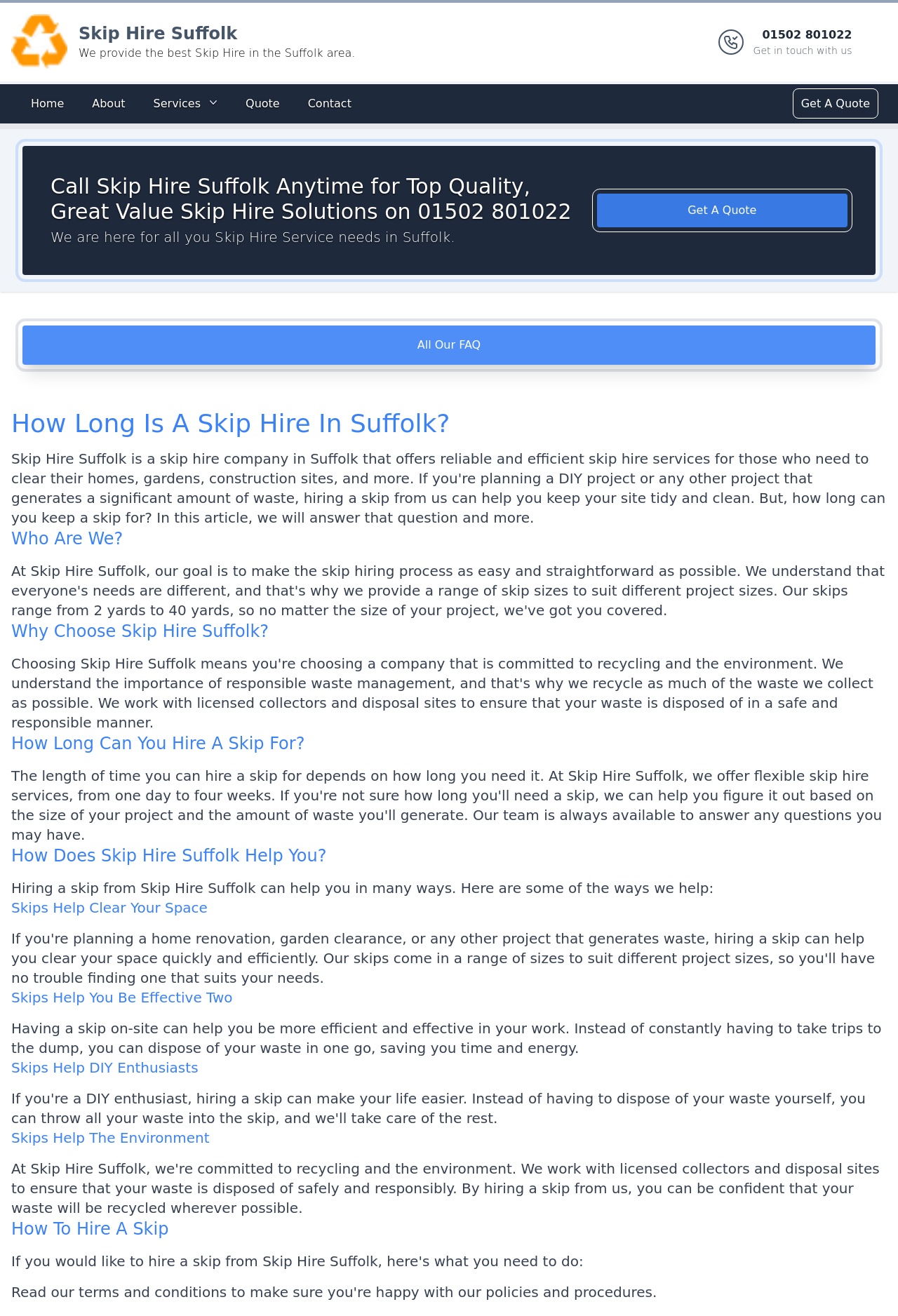Indicate the bounding box coordinates of the clickable region to achieve the following instruction: "Read about how long is a skip hire in Suffolk."

[0.012, 0.311, 0.988, 0.333]